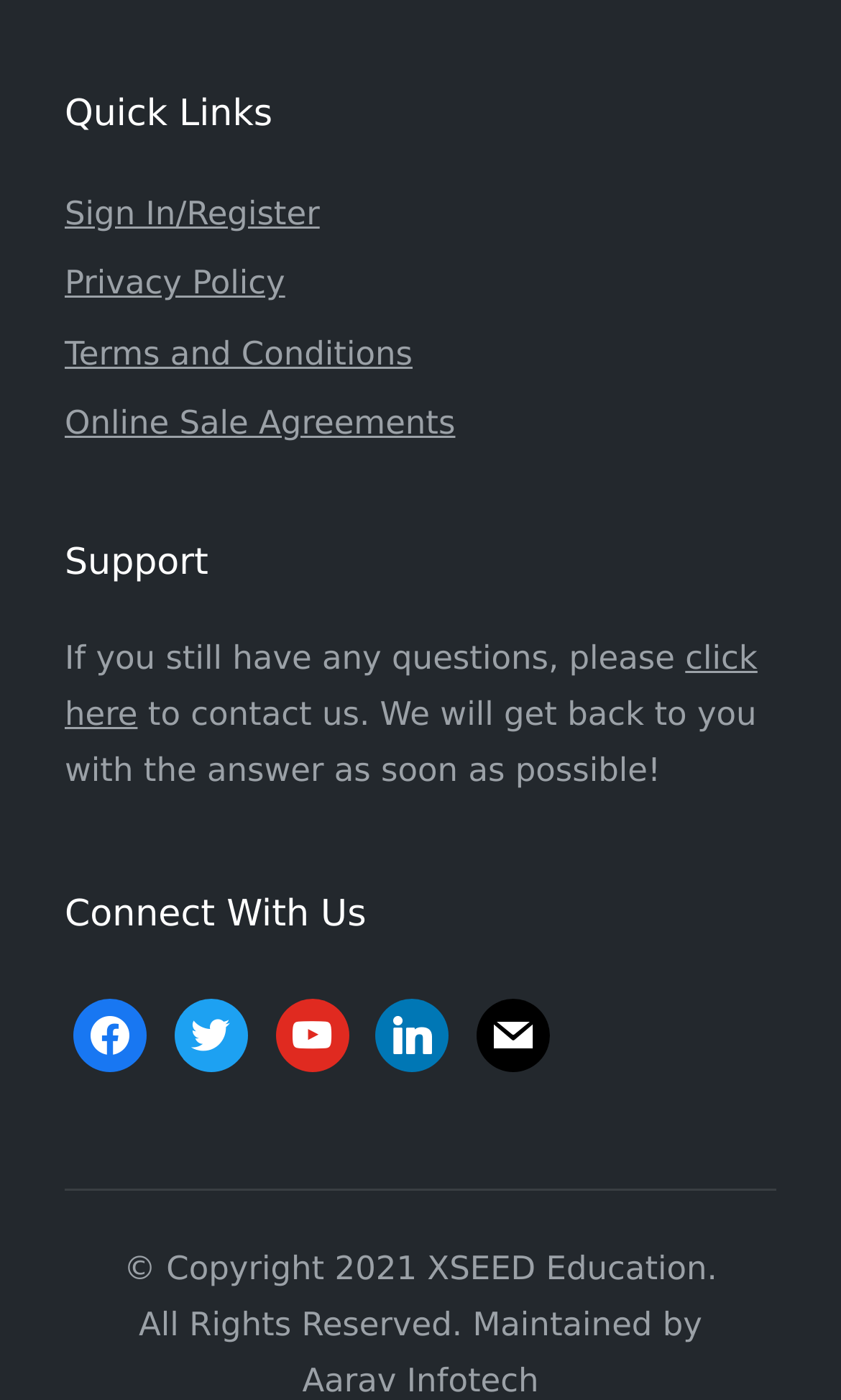Find the bounding box coordinates for the area you need to click to carry out the instruction: "click the menu". The coordinates should be four float numbers between 0 and 1, indicated as [left, top, right, bottom].

None